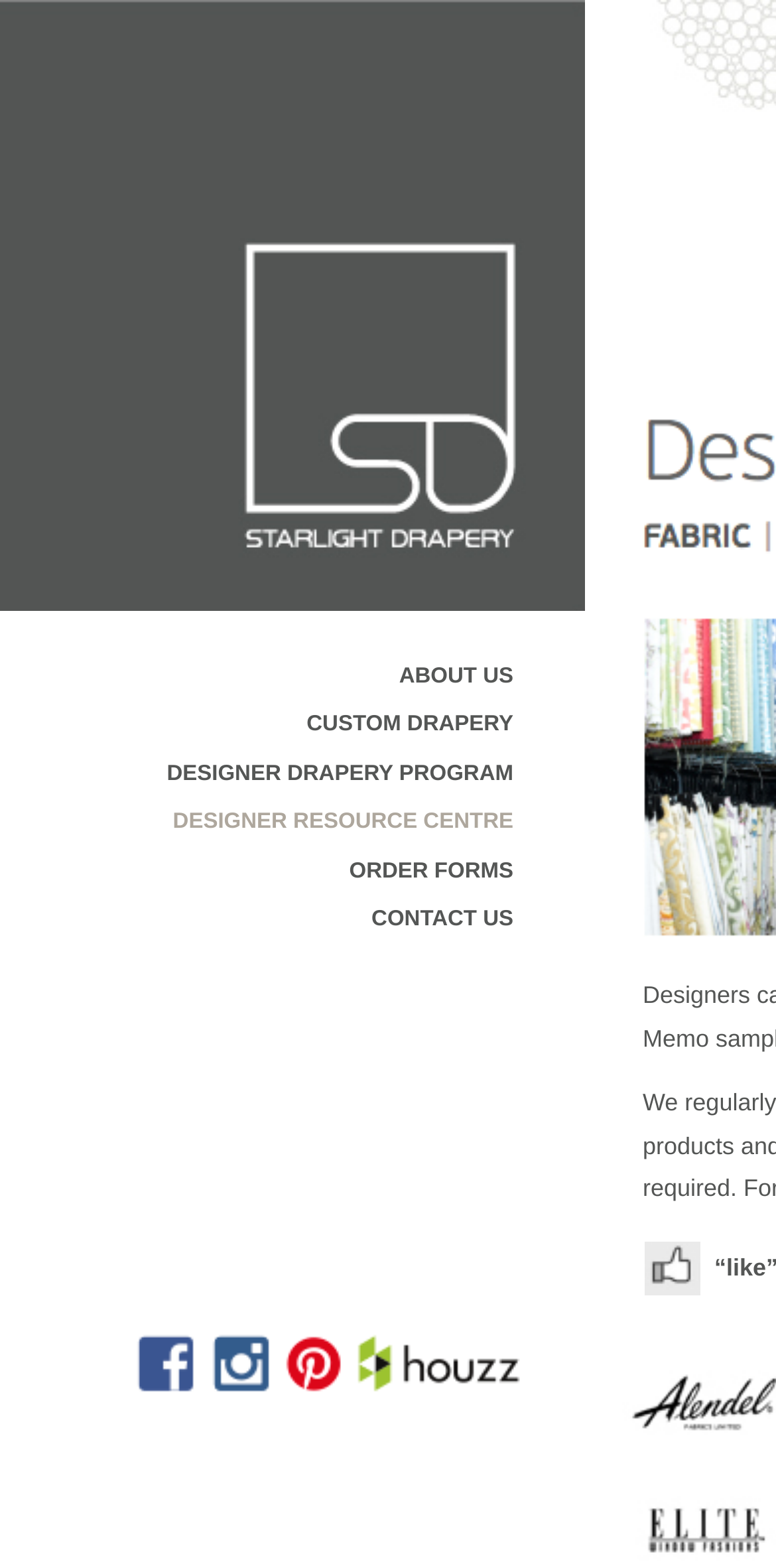Find and specify the bounding box coordinates that correspond to the clickable region for the instruction: "click ABOUT US".

[0.514, 0.424, 0.662, 0.439]